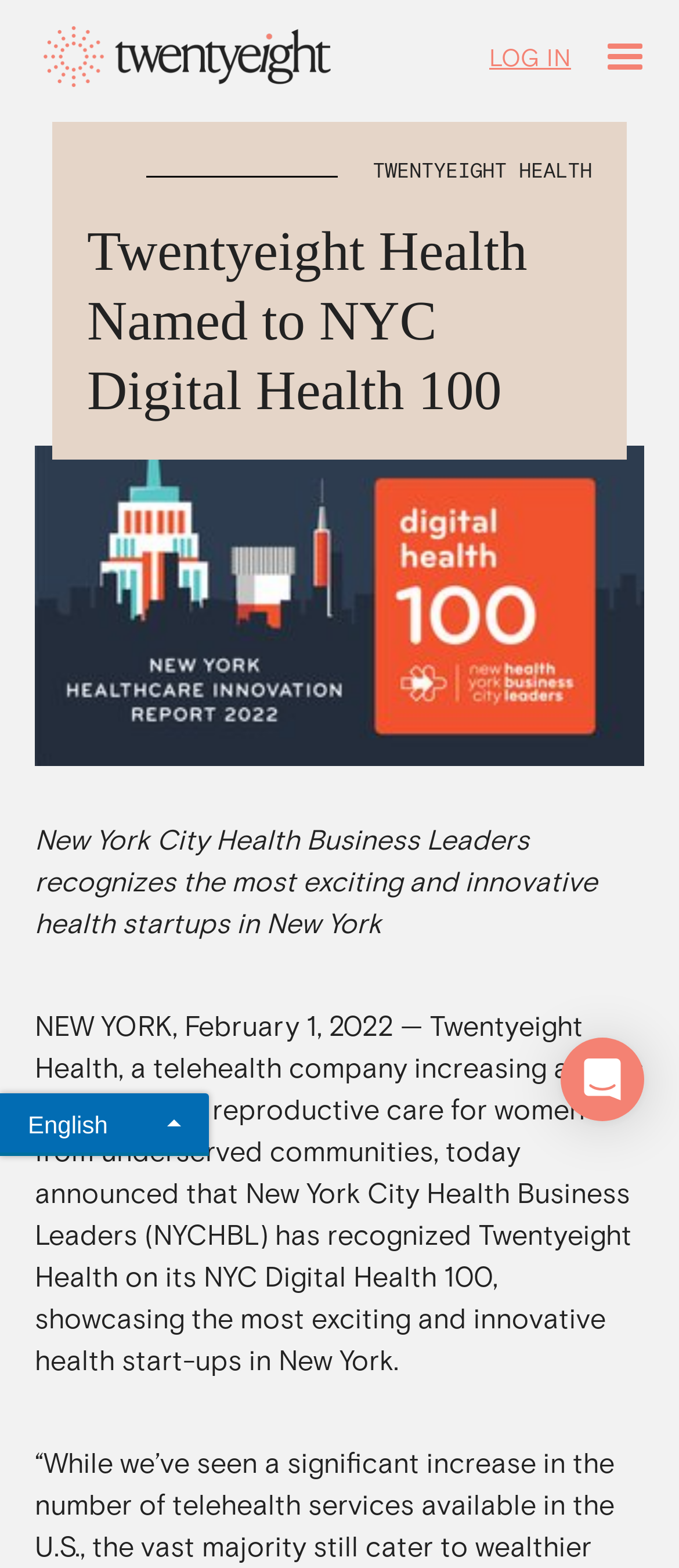Based on the element description, predict the bounding box coordinates (top-left x, top-left y, bottom-right x, bottom-right y) for the UI element in the screenshot: English

[0.0, 0.697, 0.308, 0.737]